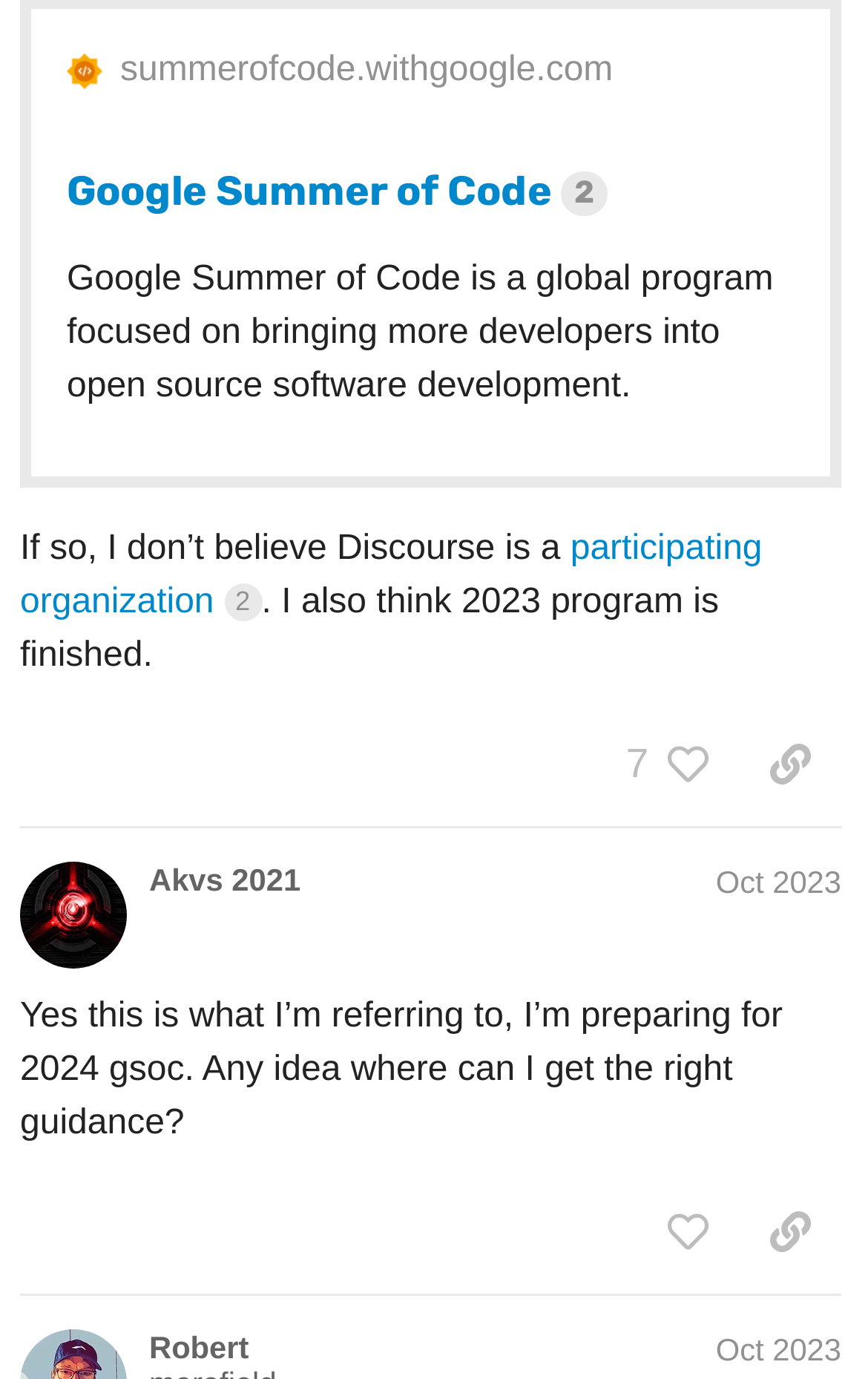Can you find the bounding box coordinates of the area I should click to execute the following instruction: "Copy a link to the post by Robert"?

[0.851, 0.859, 0.969, 0.923]